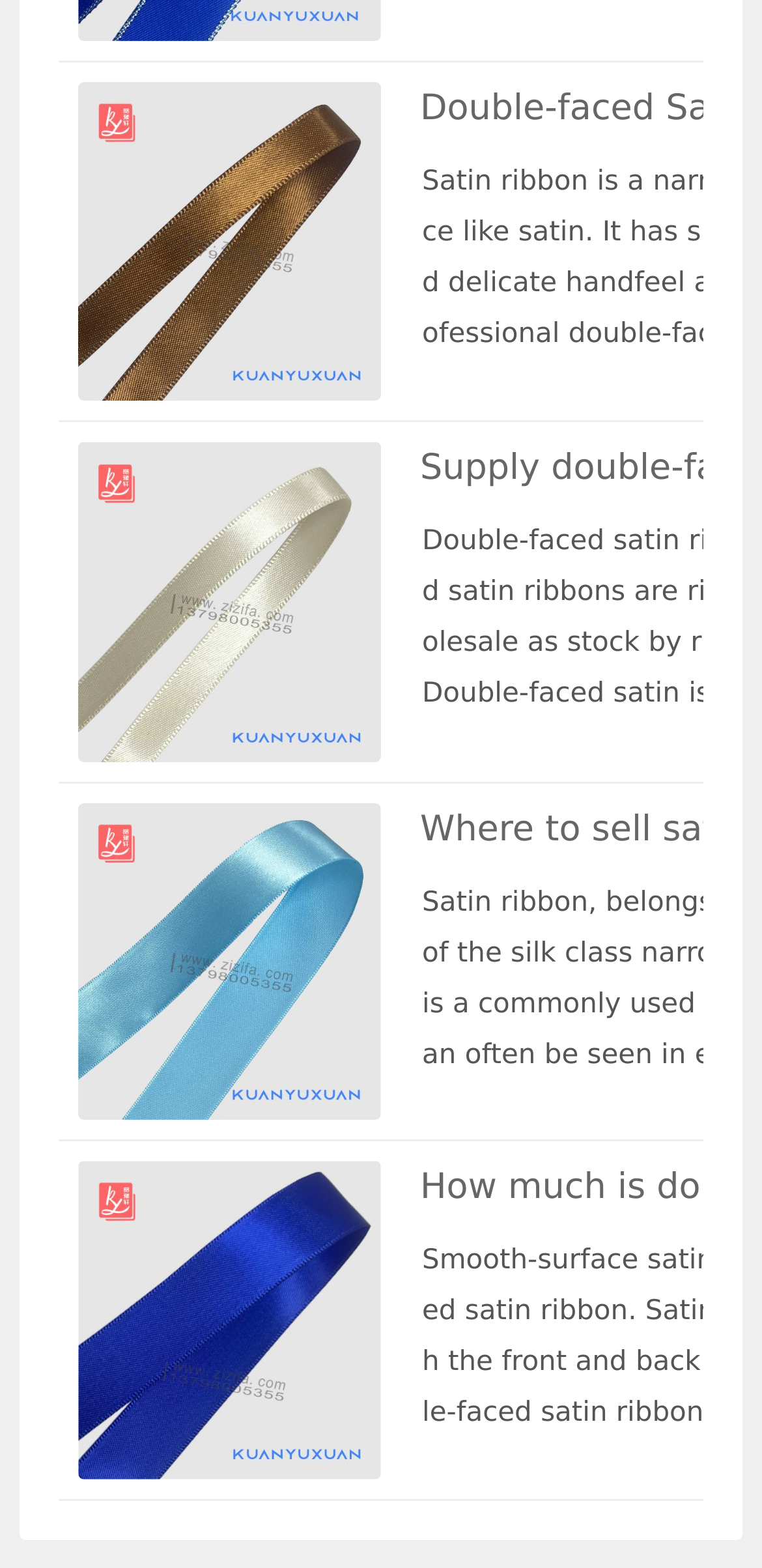Respond to the following question with a brief word or phrase:
What is the price-related question on the page?

How much is double-faced satin ribbon?